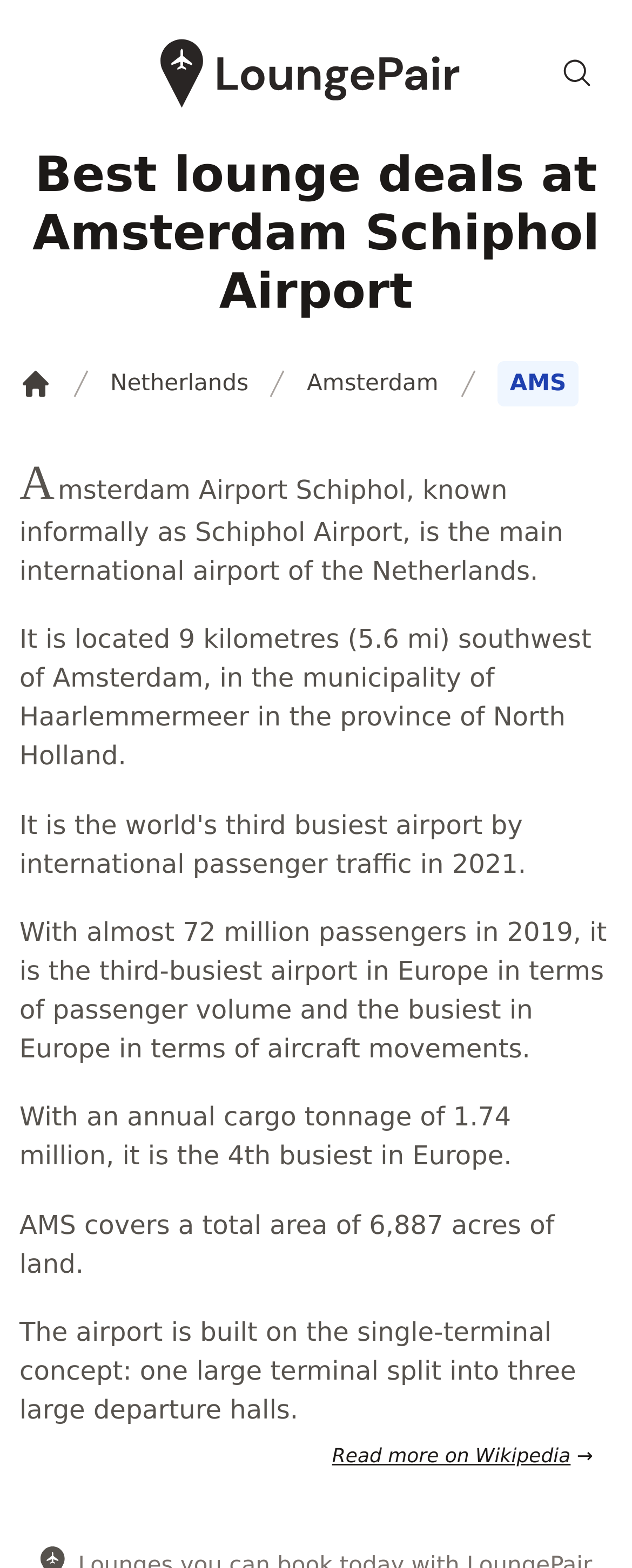What is the ranking of the airport in terms of cargo tonnage in Europe?
Please provide a comprehensive answer to the question based on the webpage screenshot.

I found the answer by reading the static text elements on the webpage, specifically the one that says 'With an annual cargo tonnage of 1.74 million, it is the 4th busiest in Europe.'